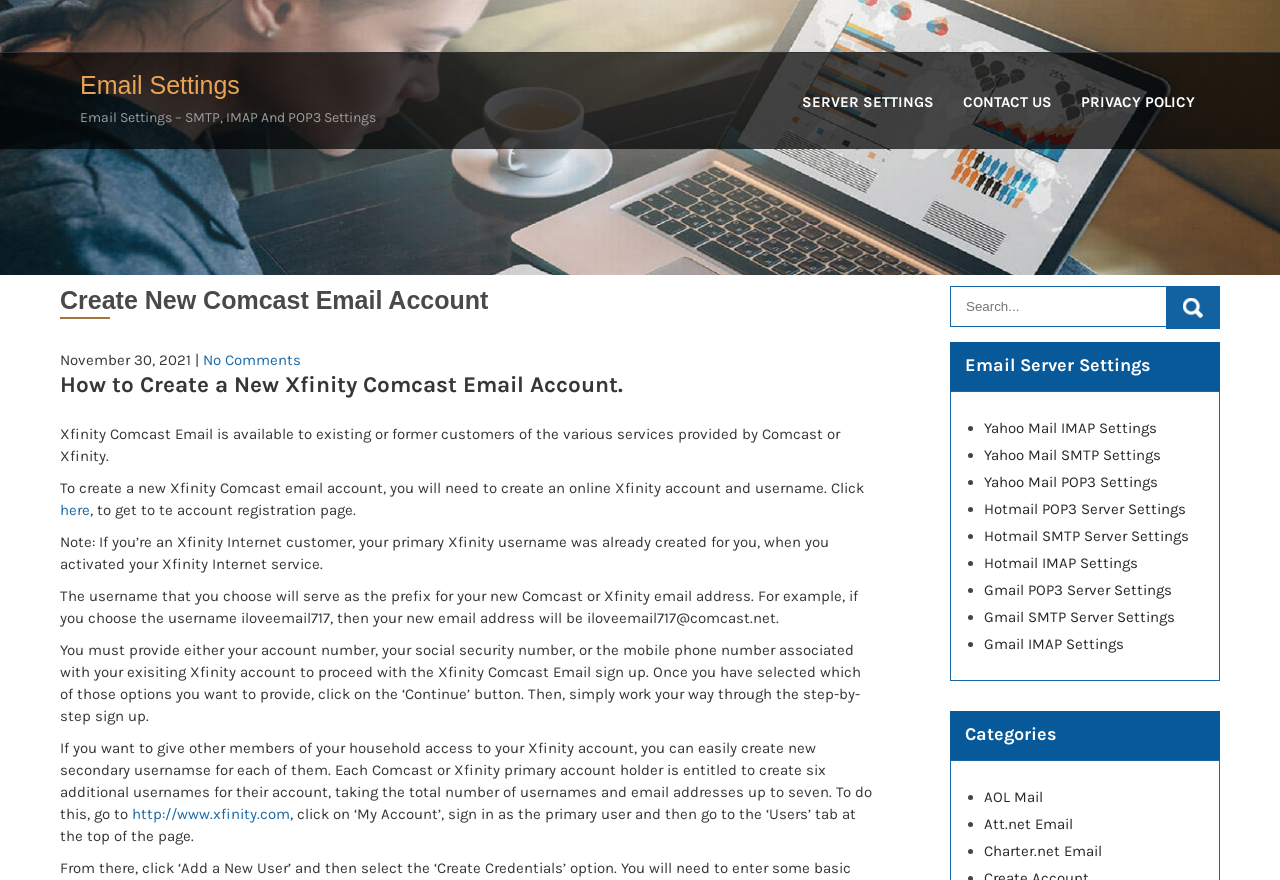Use a single word or phrase to answer the following:
What is the purpose of this webpage?

Create Xfinity Comcast email account